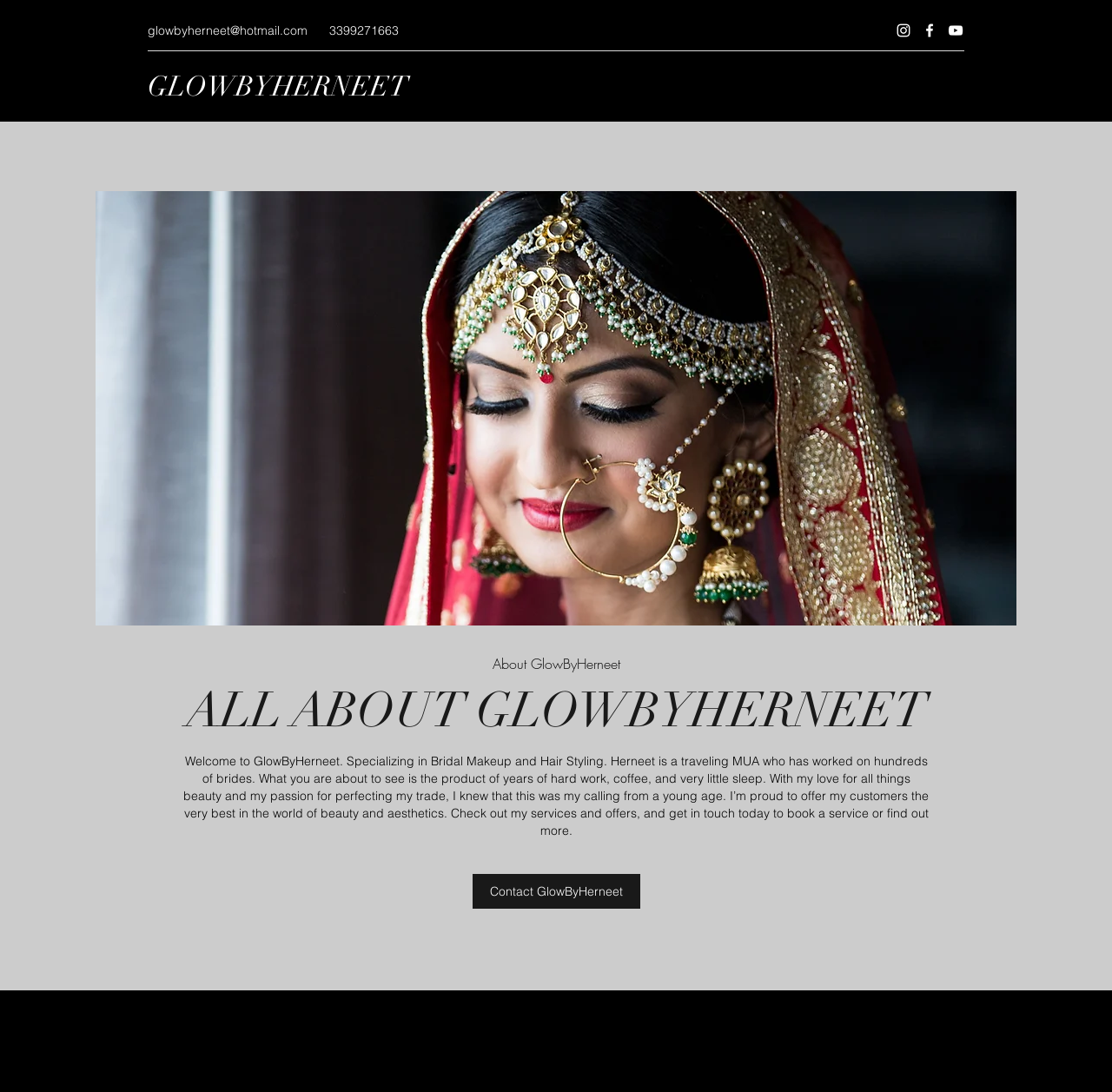Identify the webpage's primary heading and generate its text.

ALL ABOUT GLOWBYHERNEET